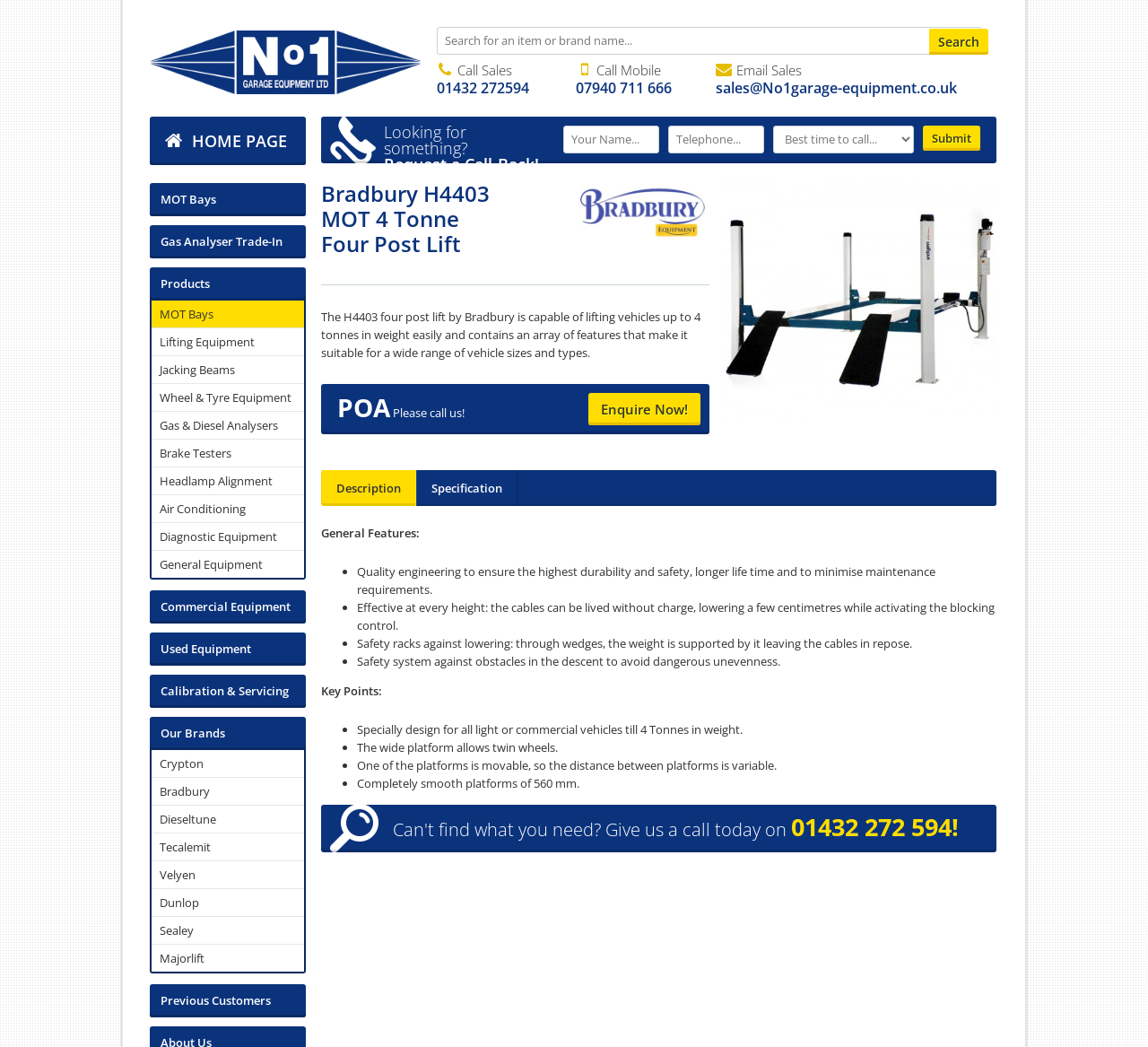Calculate the bounding box coordinates for the UI element based on the following description: "Headlamp Alignment". Ensure the coordinates are four float numbers between 0 and 1, i.e., [left, top, right, bottom].

[0.132, 0.446, 0.265, 0.473]